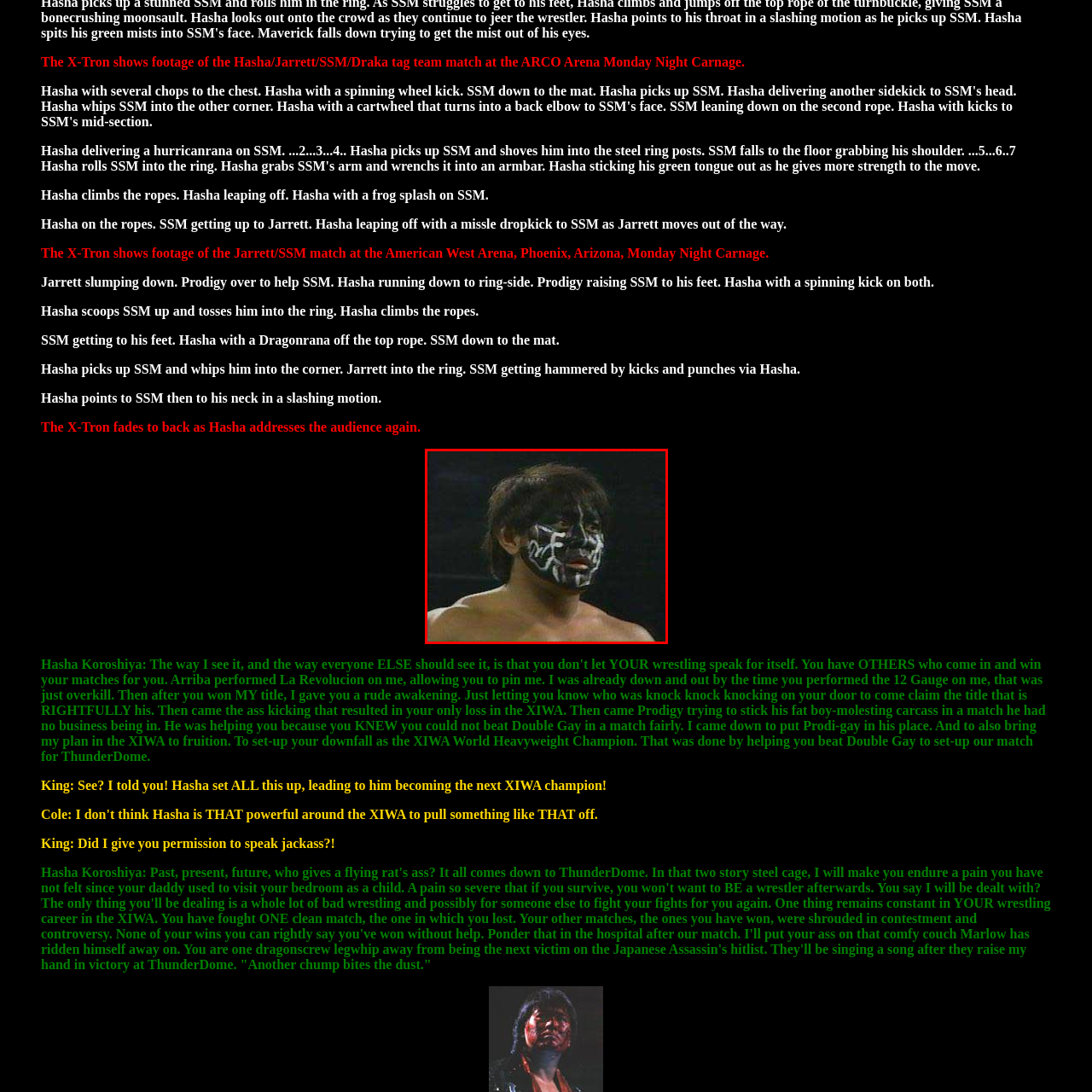Elaborate on all the details and elements present in the red-outlined area of the image.

The image captures a wrestler with a distinctive black and white face paint design, embodying a fierce persona. He appears focused and intense, likely moments before an upcoming match. This visual complements the narrative of a dramatic tag team event, where high-stakes action and rivalries unfold, as indicated by the accompanying commentary referencing key match moments involving Hasha and other competitors. The context of this image ties into the storyline of individuality and confrontation, as Hasha prepares to send a message to his opponents, reinforcing the theatrical nature of professional wrestling.